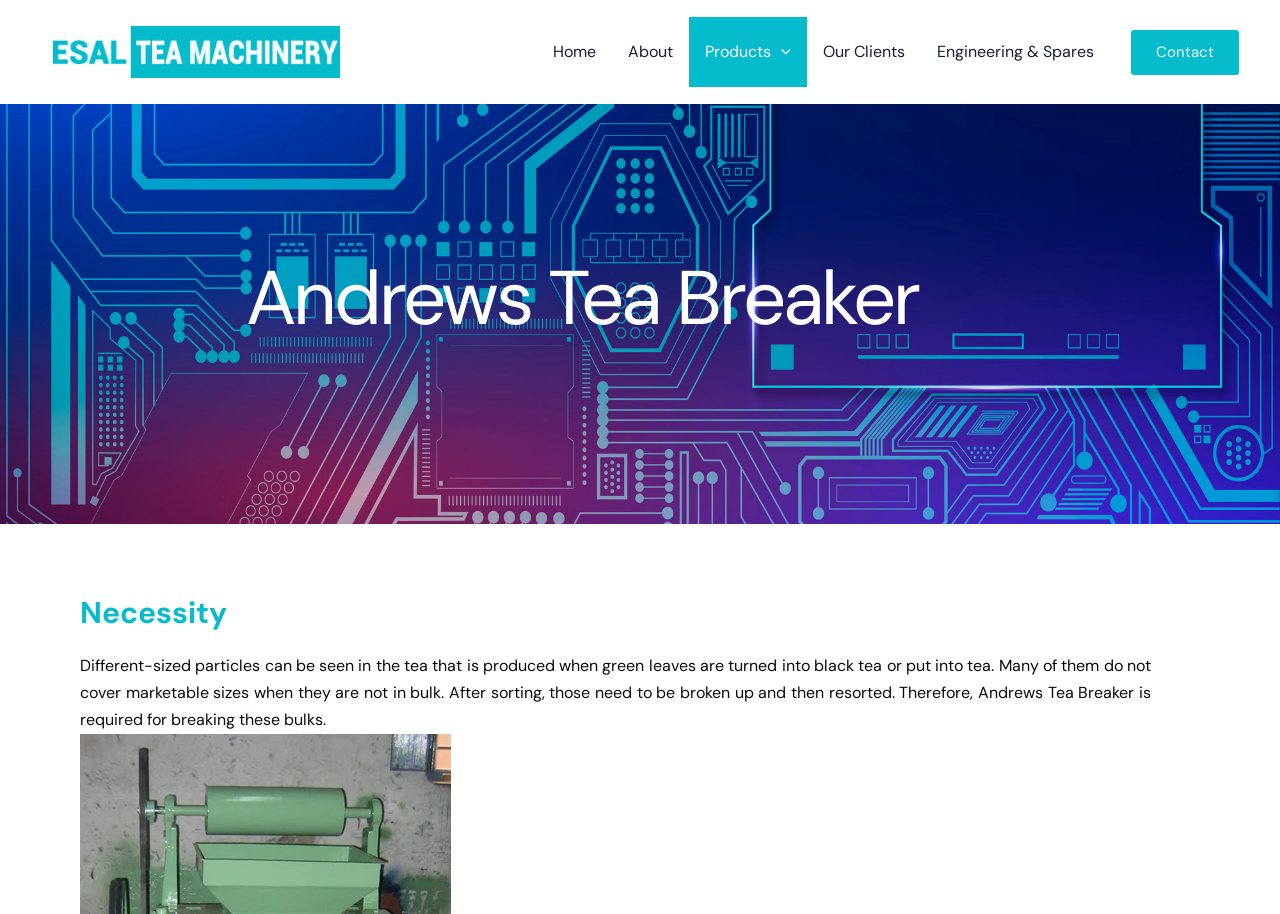Give a one-word or short phrase answer to this question: 
What is the name of the tea machinery manufacturer?

Andrews Tea Breaker